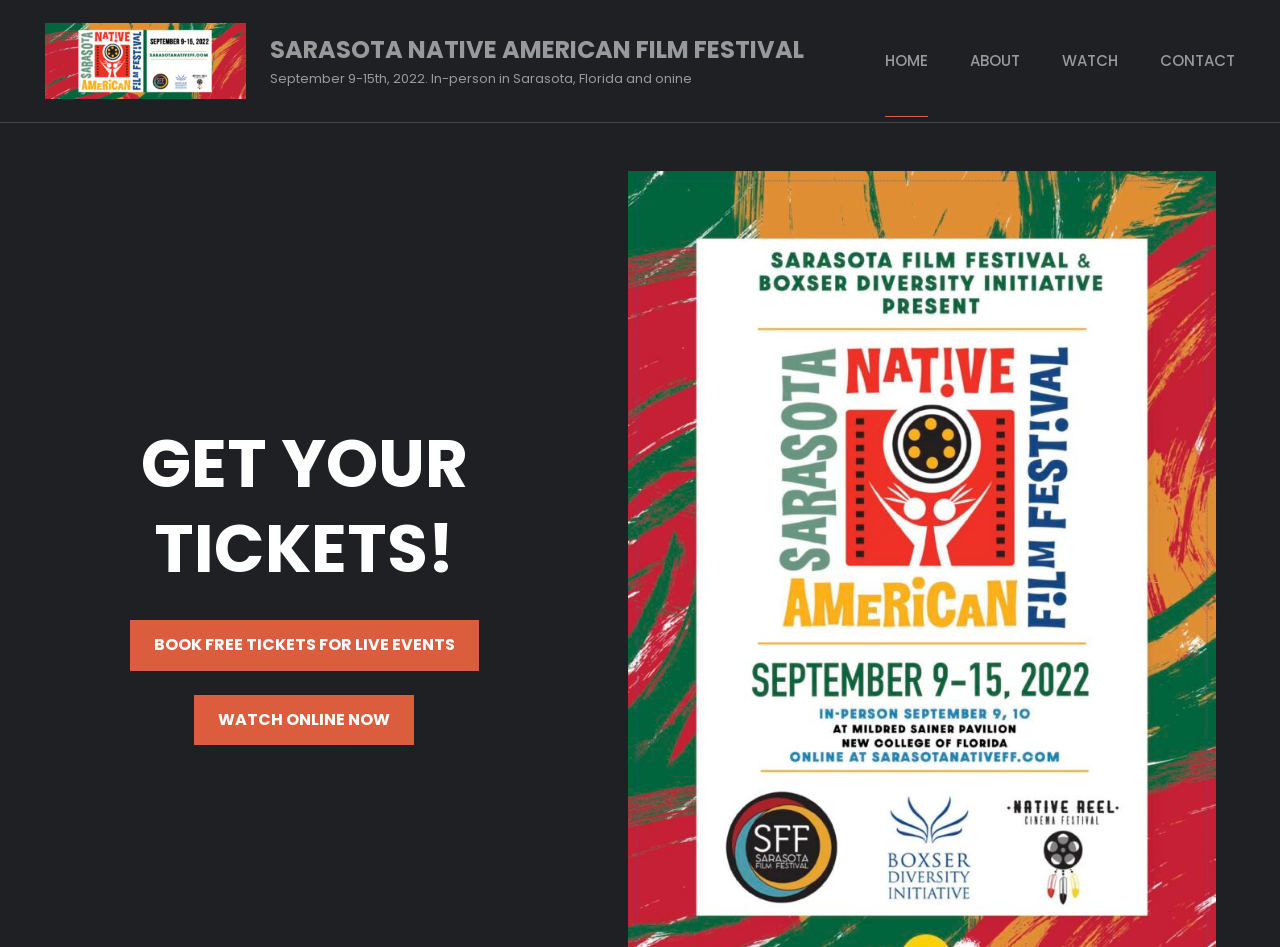How many menu items are there?
Provide a one-word or short-phrase answer based on the image.

4